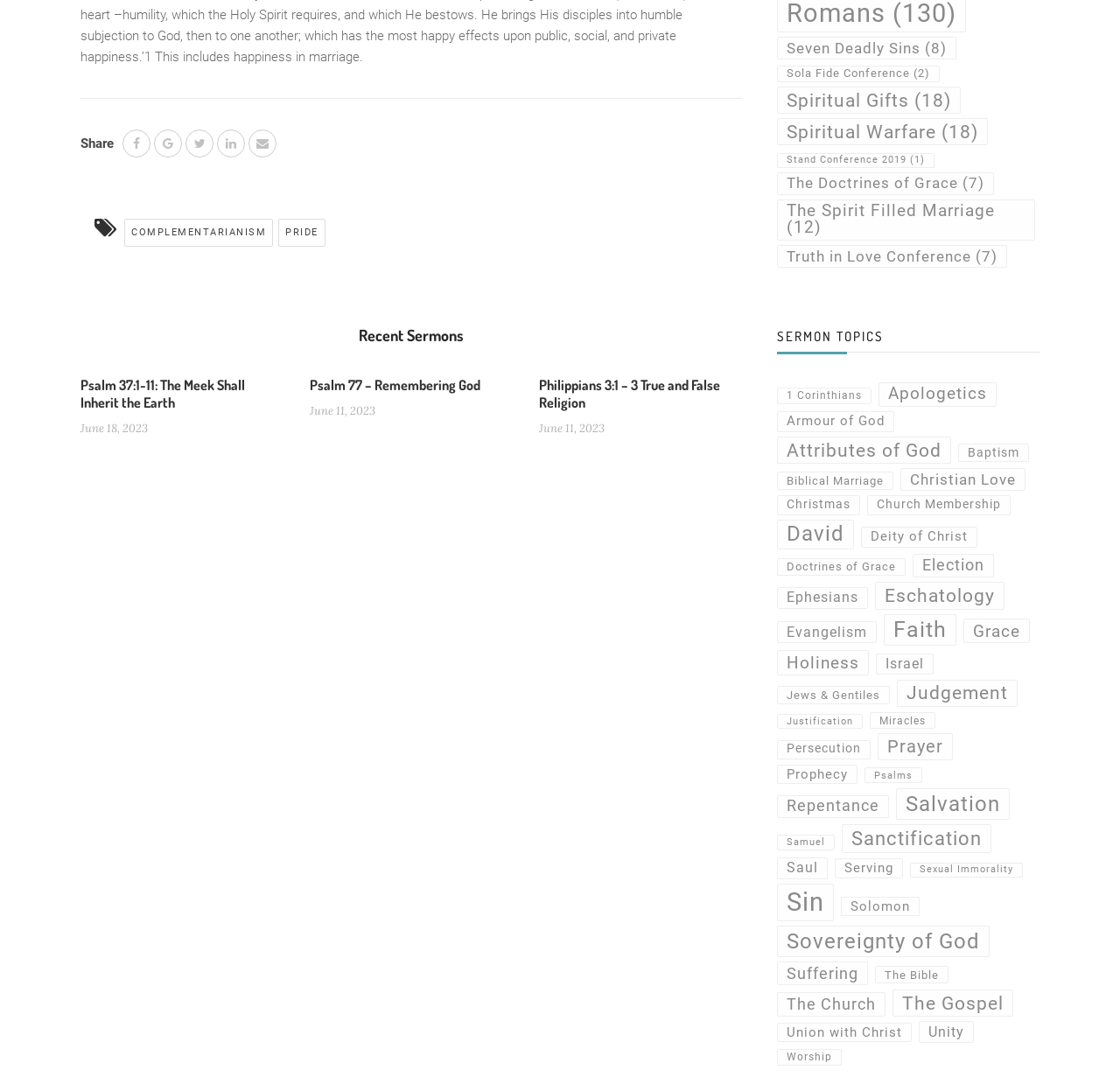Identify the bounding box coordinates for the element you need to click to achieve the following task: "Share". The coordinates must be four float values ranging from 0 to 1, formatted as [left, top, right, bottom].

[0.072, 0.126, 0.102, 0.14]